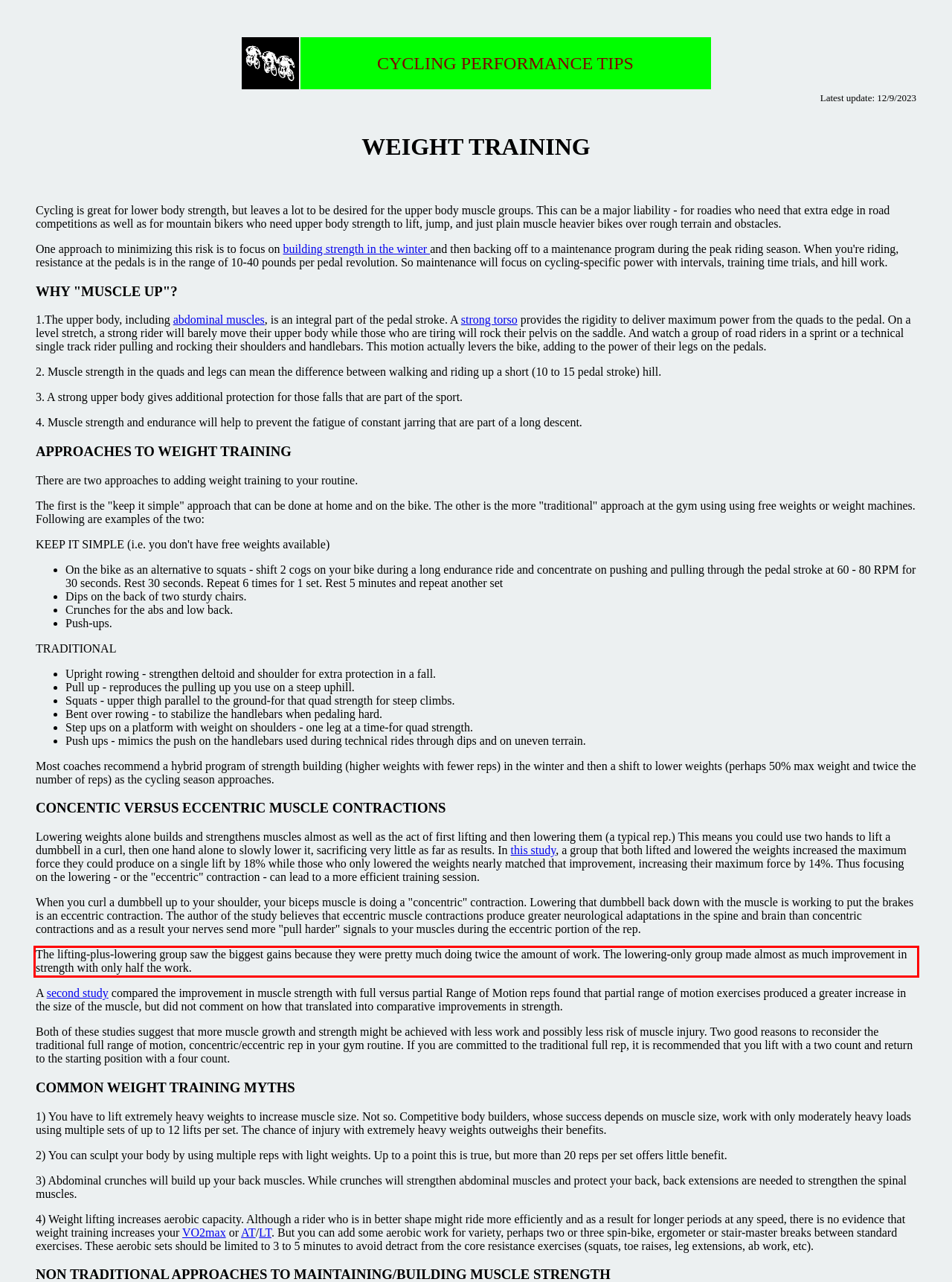Given the screenshot of the webpage, identify the red bounding box, and recognize the text content inside that red bounding box.

The lifting-plus-lowering group saw the biggest gains because they were pretty much doing twice the amount of work. The lowering-only group made almost as much improvement in strength with only half the work.